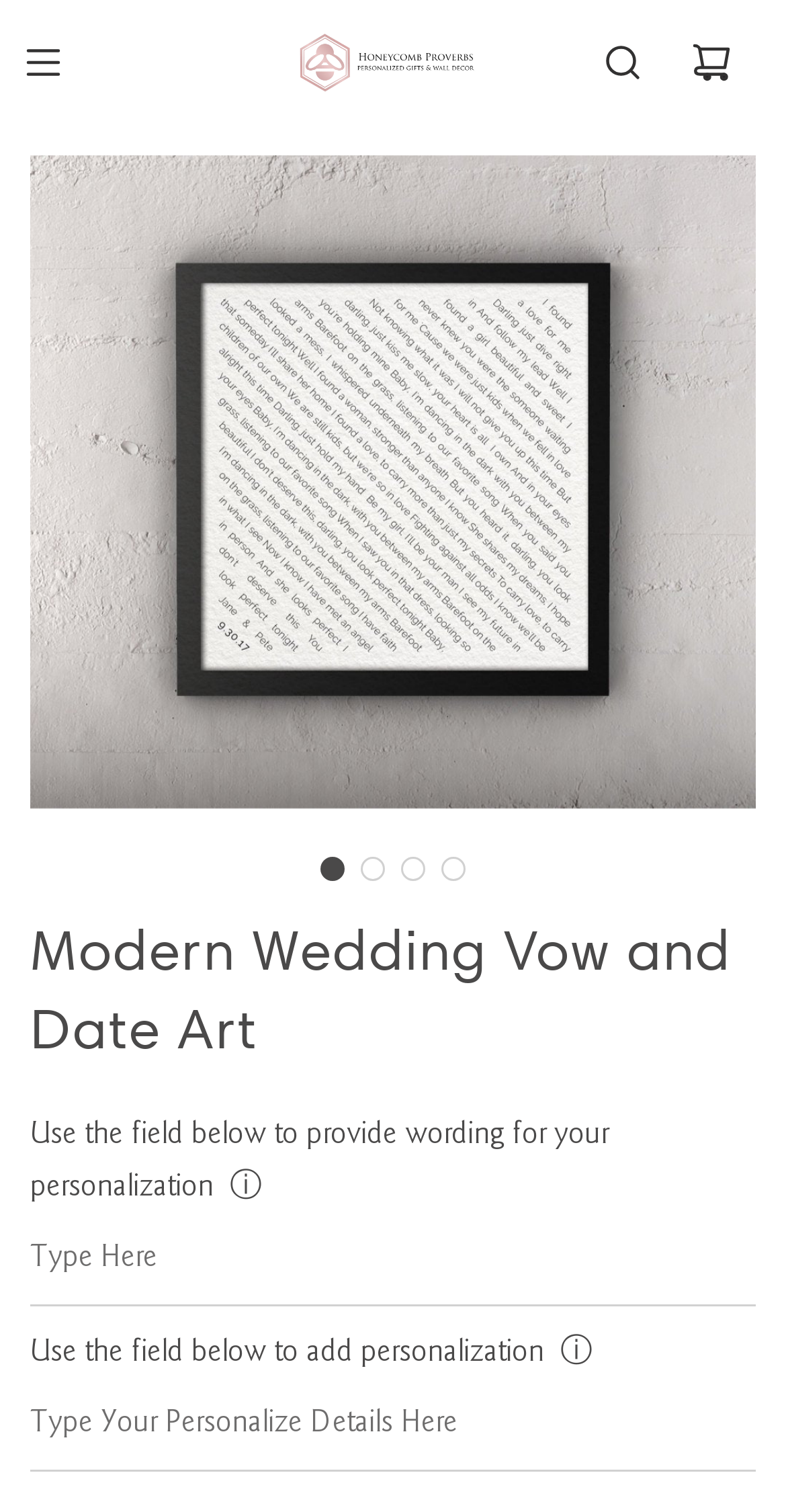Identify and provide the title of the webpage.

Modern Wedding Vow and Date Art